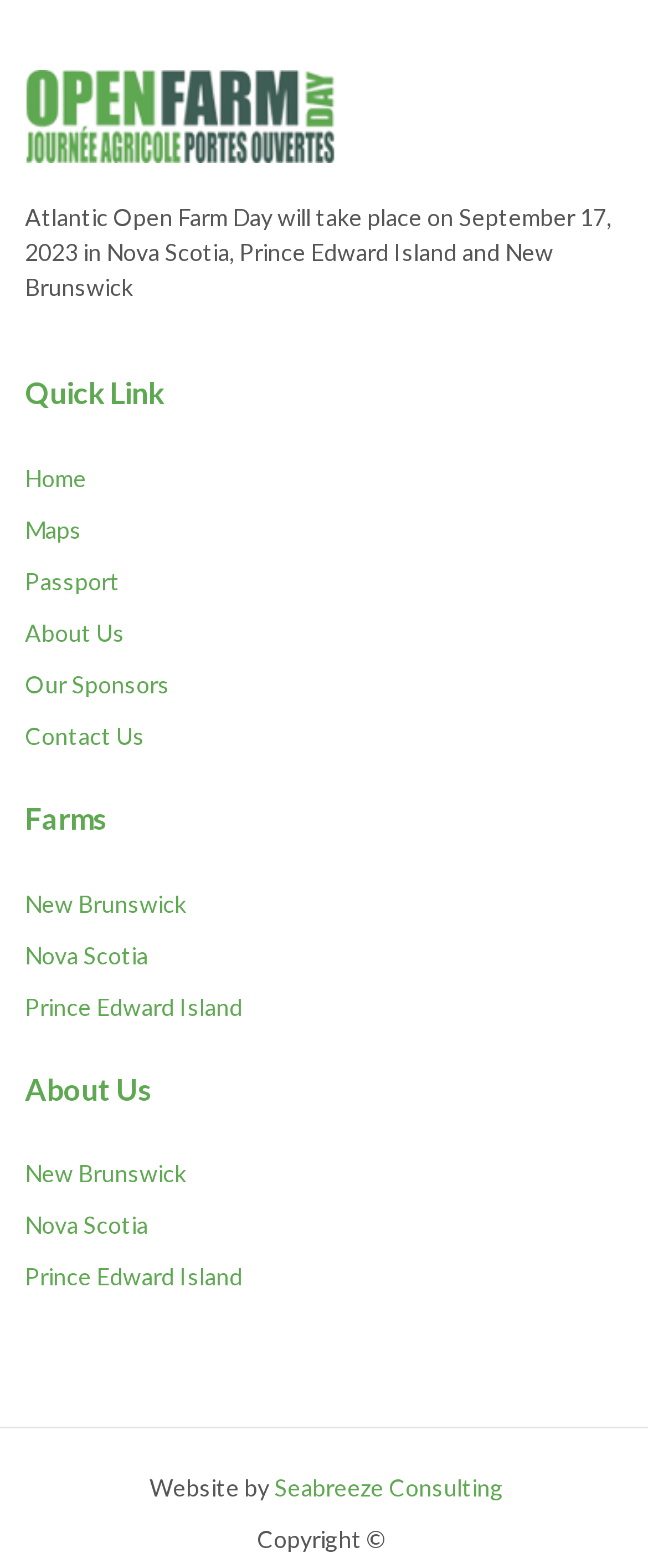Find and specify the bounding box coordinates that correspond to the clickable region for the instruction: "Learn about 'Atlantic Open Farm Day'".

[0.038, 0.129, 0.944, 0.192]